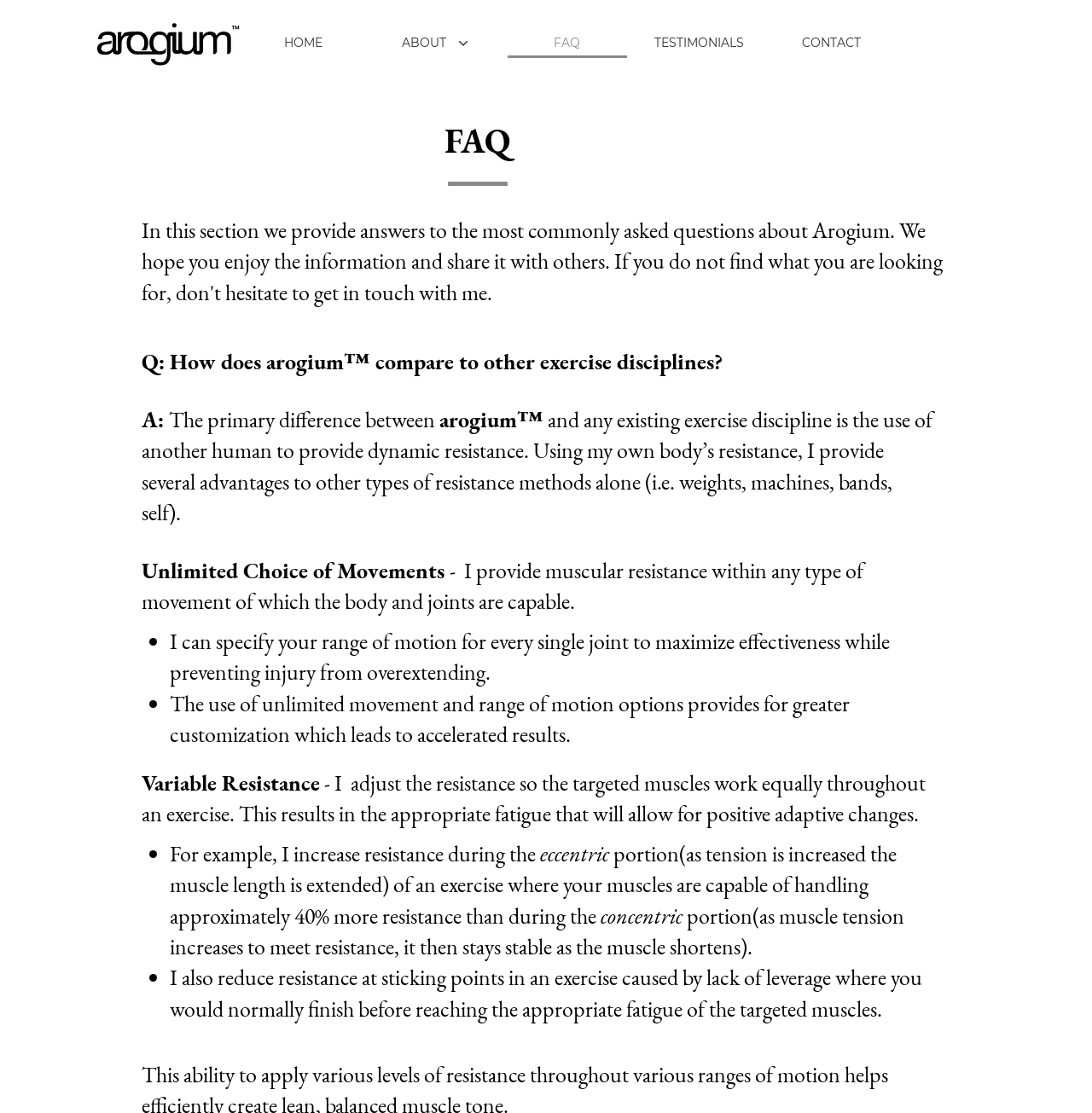Give a one-word or one-phrase response to the question: 
What is the benefit of unlimited movement and range of motion options?

Accelerated results